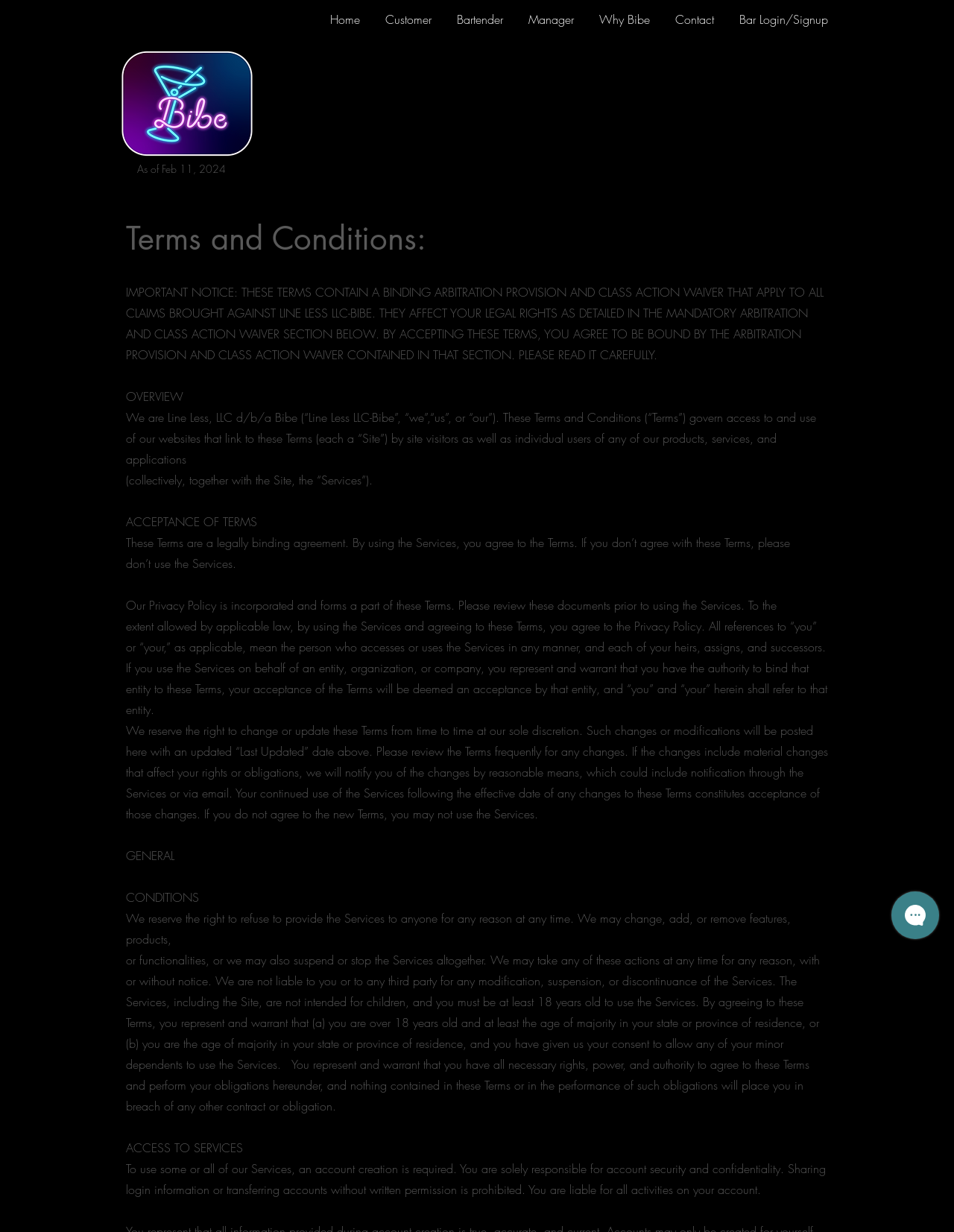Identify the bounding box coordinates for the UI element that matches this description: "Why Bibe".

[0.616, 0.001, 0.696, 0.031]